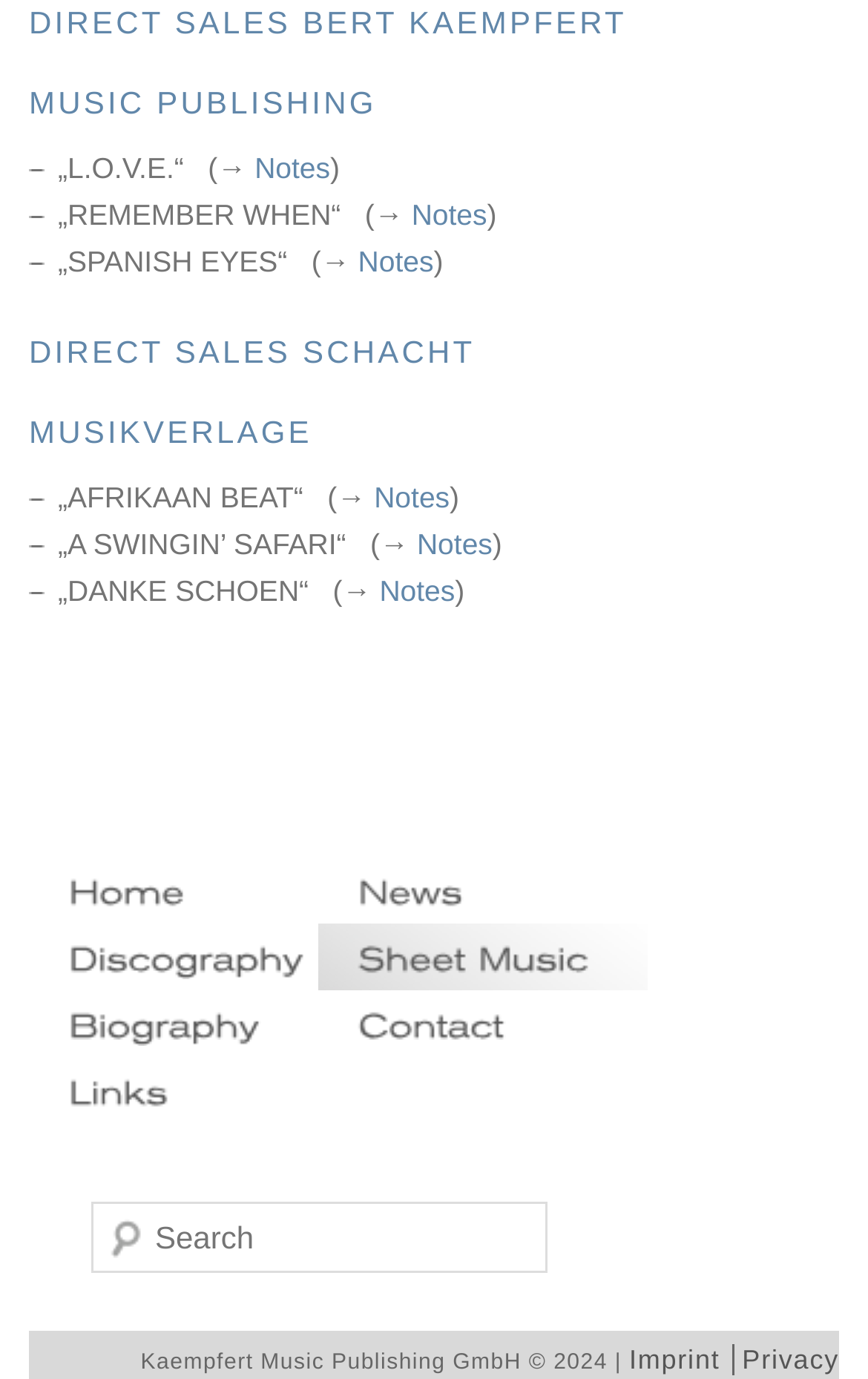Could you please study the image and provide a detailed answer to the question:
What is the name of the music publishing company?

I found the answer by looking at the bottom of the webpage, where the copyright information is located. The text 'Kaempfert Music Publishing GmbH © 2024 |' indicates that the music publishing company is Kaempfert Music Publishing GmbH.